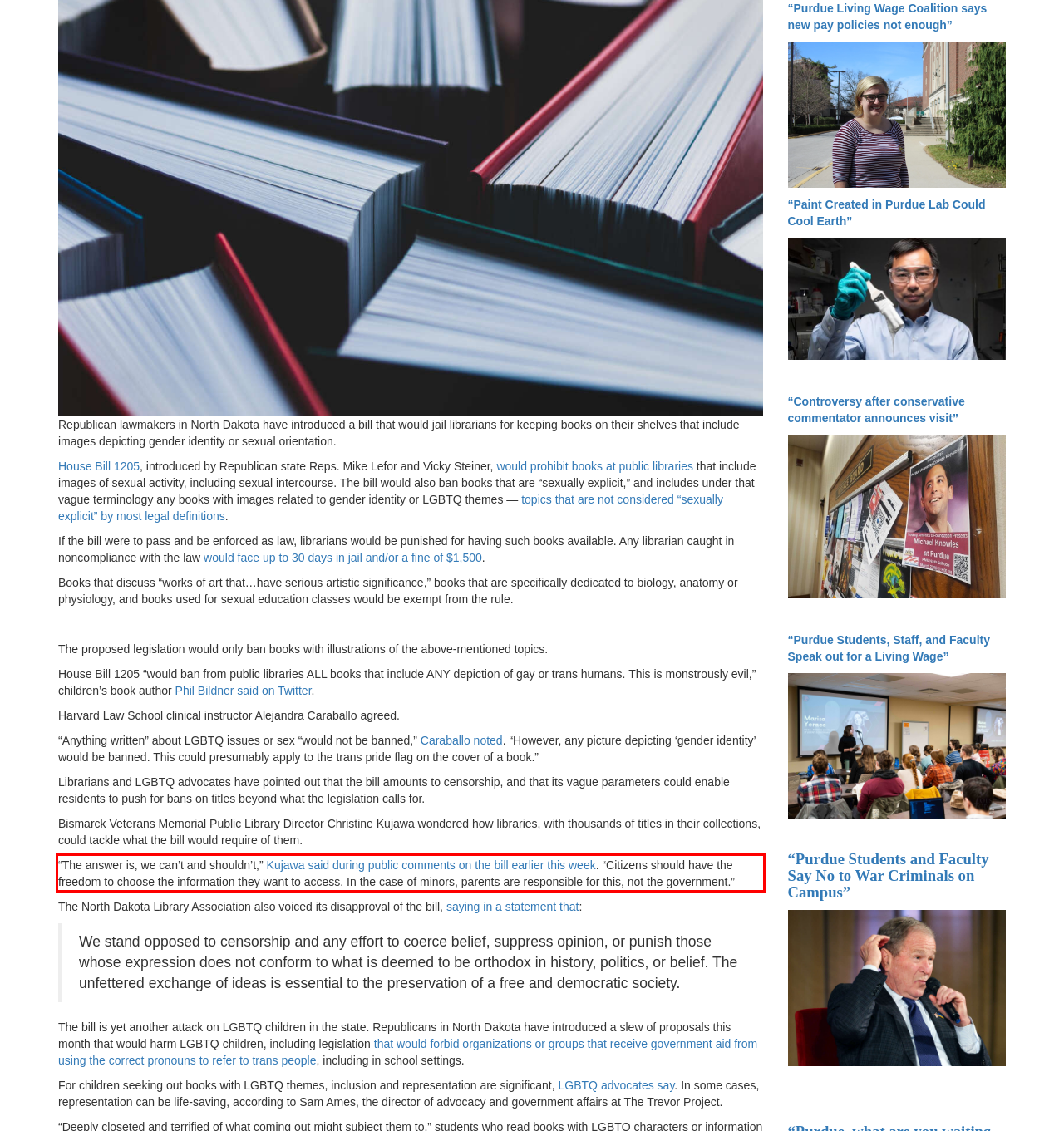Please examine the webpage screenshot containing a red bounding box and use OCR to recognize and output the text inside the red bounding box.

“The answer is, we can’t and shouldn’t,” Kujawa said during public comments on the bill earlier this week. “Citizens should have the freedom to choose the information they want to access. In the case of minors, parents are responsible for this, not the government.”